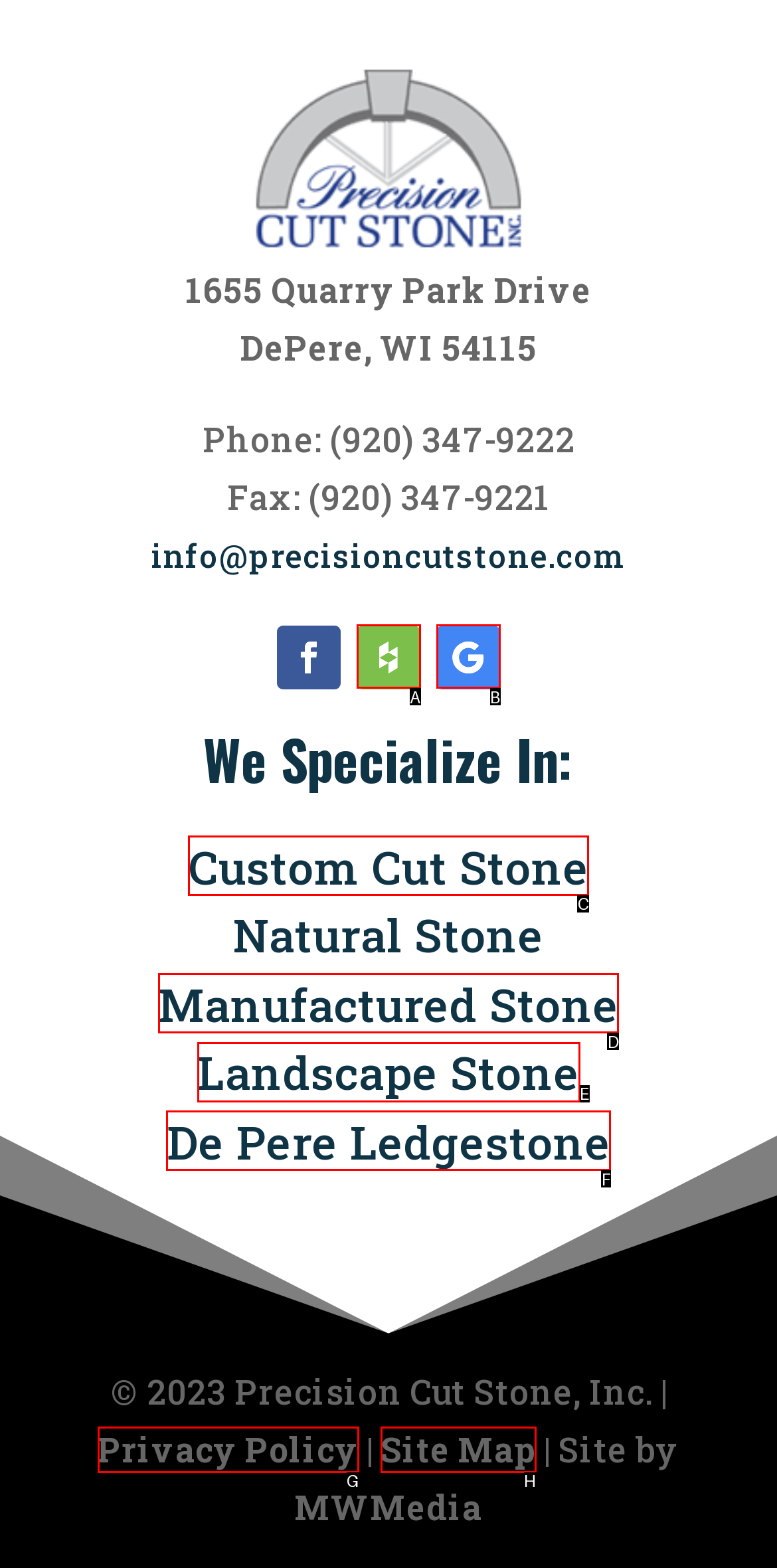Identify the correct HTML element to click for the task: Learn about custom cut stone. Provide the letter of your choice.

C